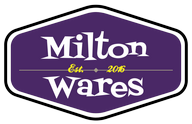What is the font color of the brand name?
Answer the question with as much detail as possible.

The name 'Milton Wares' is presented prominently in a bold, white font, reflecting a blend of modern and vintage aesthetics.